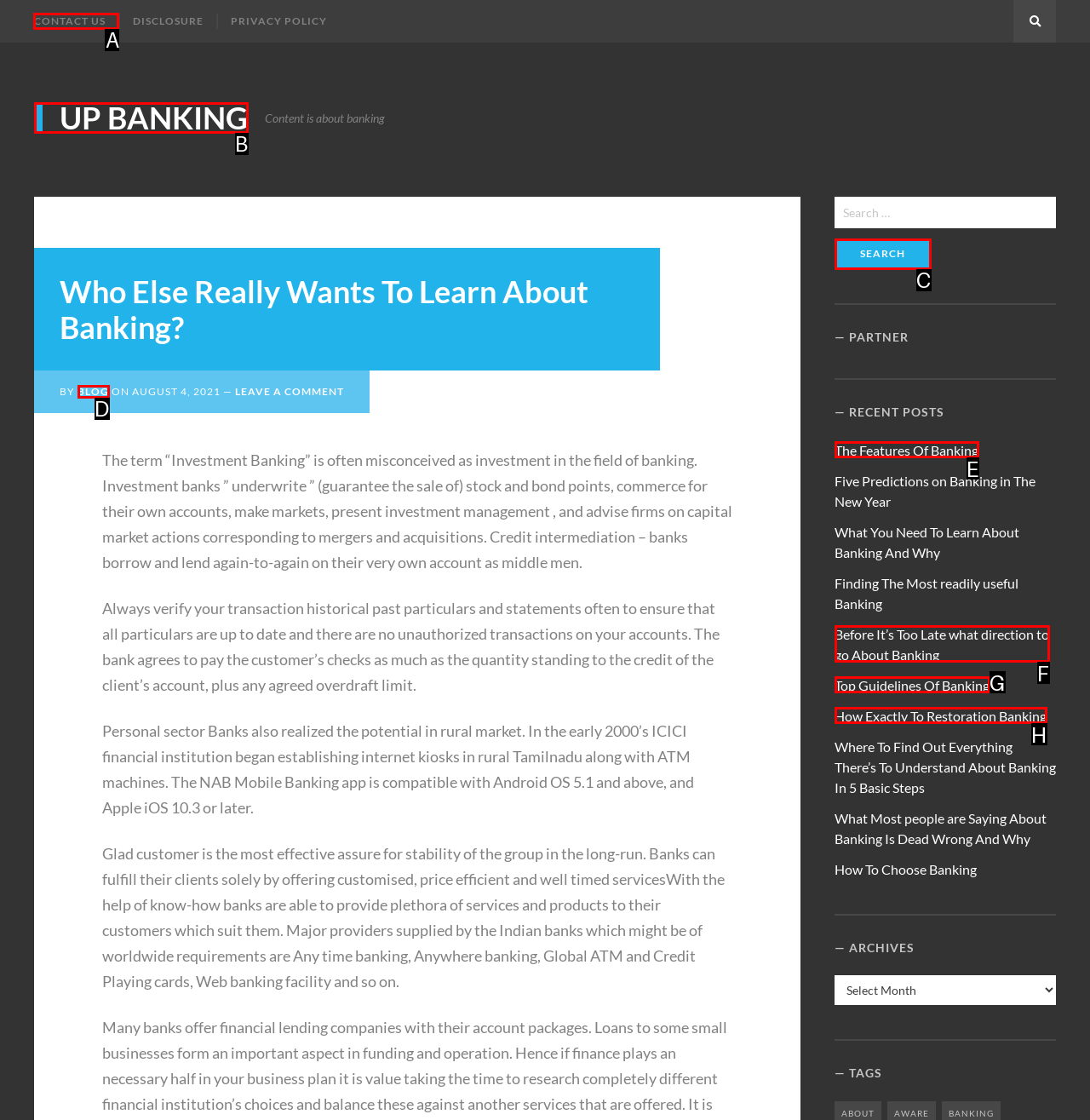Tell me which UI element to click to fulfill the given task: Click the 'How Long Do Pickleball Paddles Last?' link. Respond with the letter of the correct option directly.

None